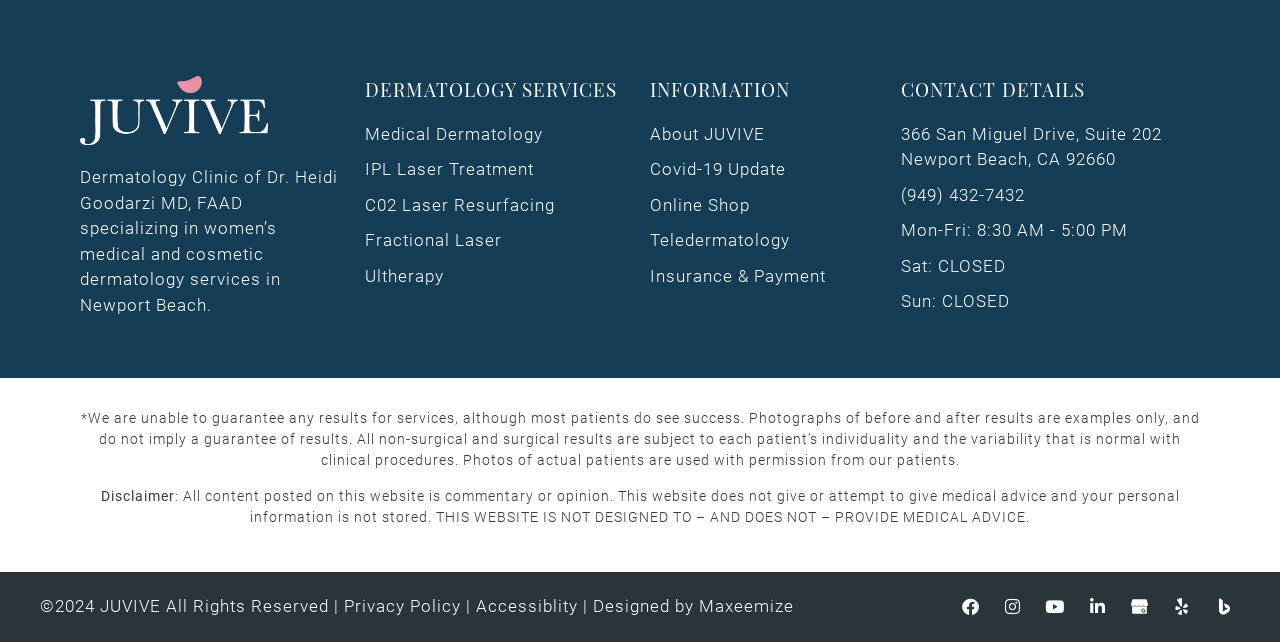What is the address of the clinic?
Please respond to the question with as much detail as possible.

The address of the clinic can be found under the 'CONTACT DETAILS' heading, which lists the address as '366 San Miguel Drive, Suite 202 Newport Beach, CA 92660'.